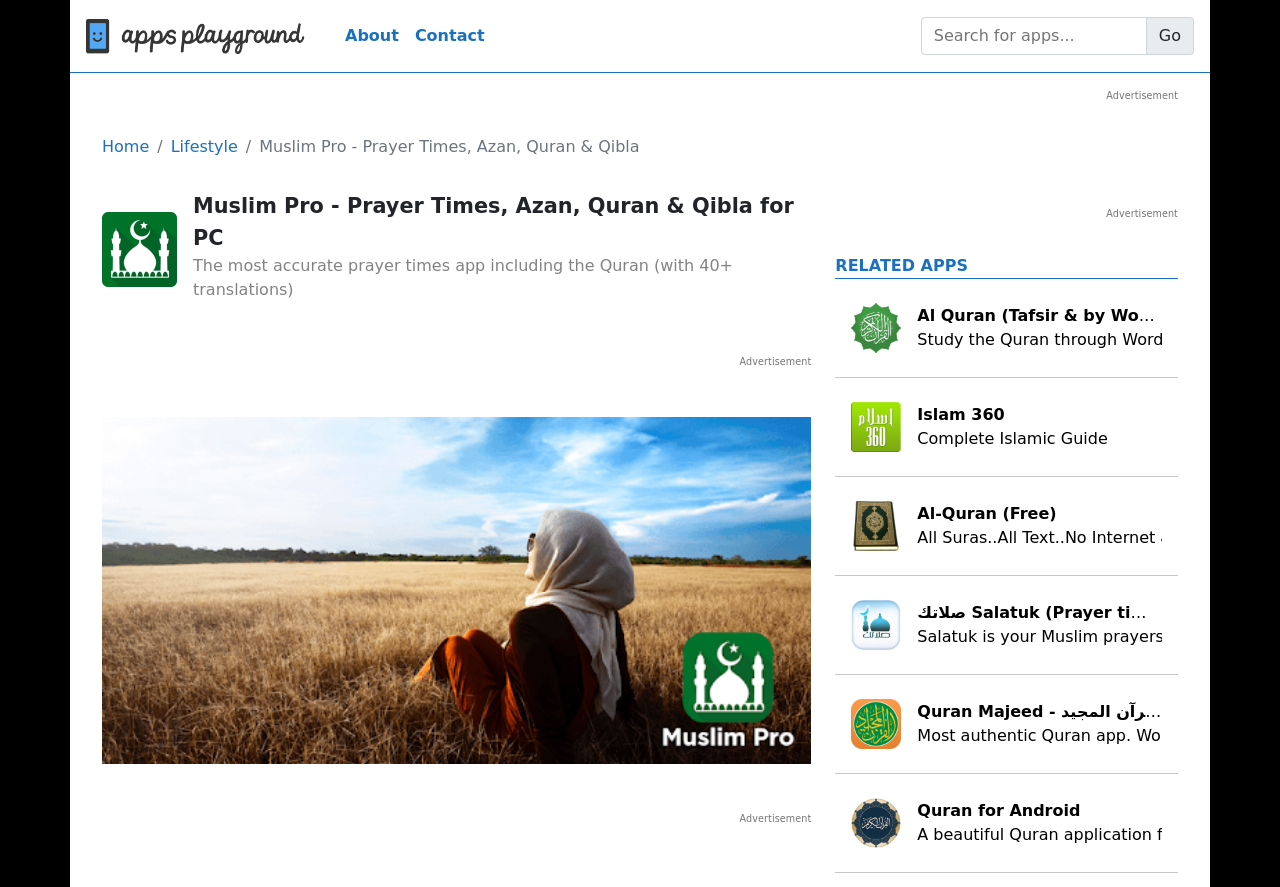What is the name of the app being described?
Answer with a single word or phrase, using the screenshot for reference.

Muslim Pro